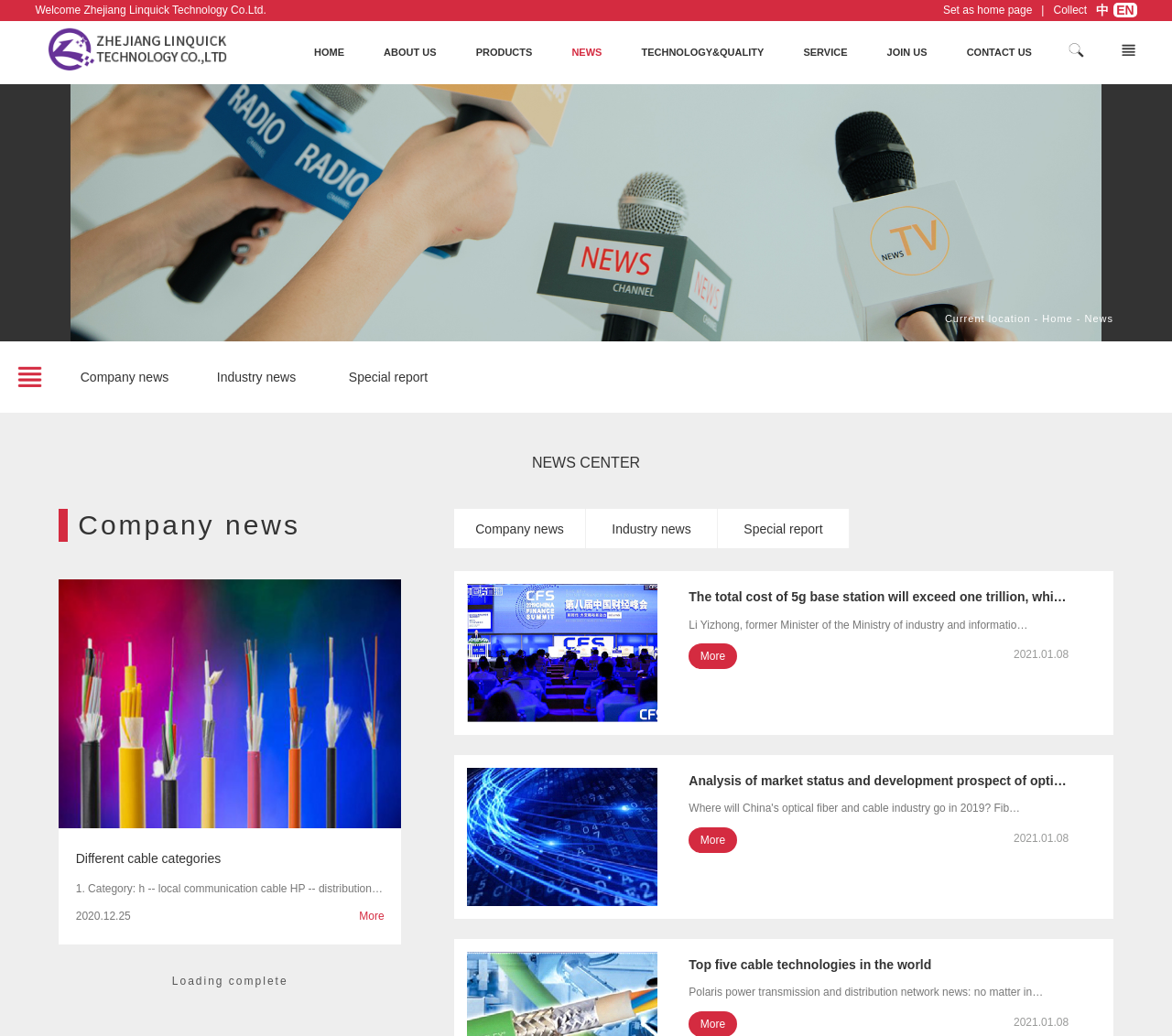How many main navigation links are there?
Please answer the question with a detailed and comprehensive explanation.

The main navigation links are 'HOME', 'ABOUT US', 'PRODUCTS', 'NEWS', 'TECHNOLOGY&QUALITY', 'SERVICE', 'JOIN US', and 'CONTACT US', which can be found in the middle of the webpage.